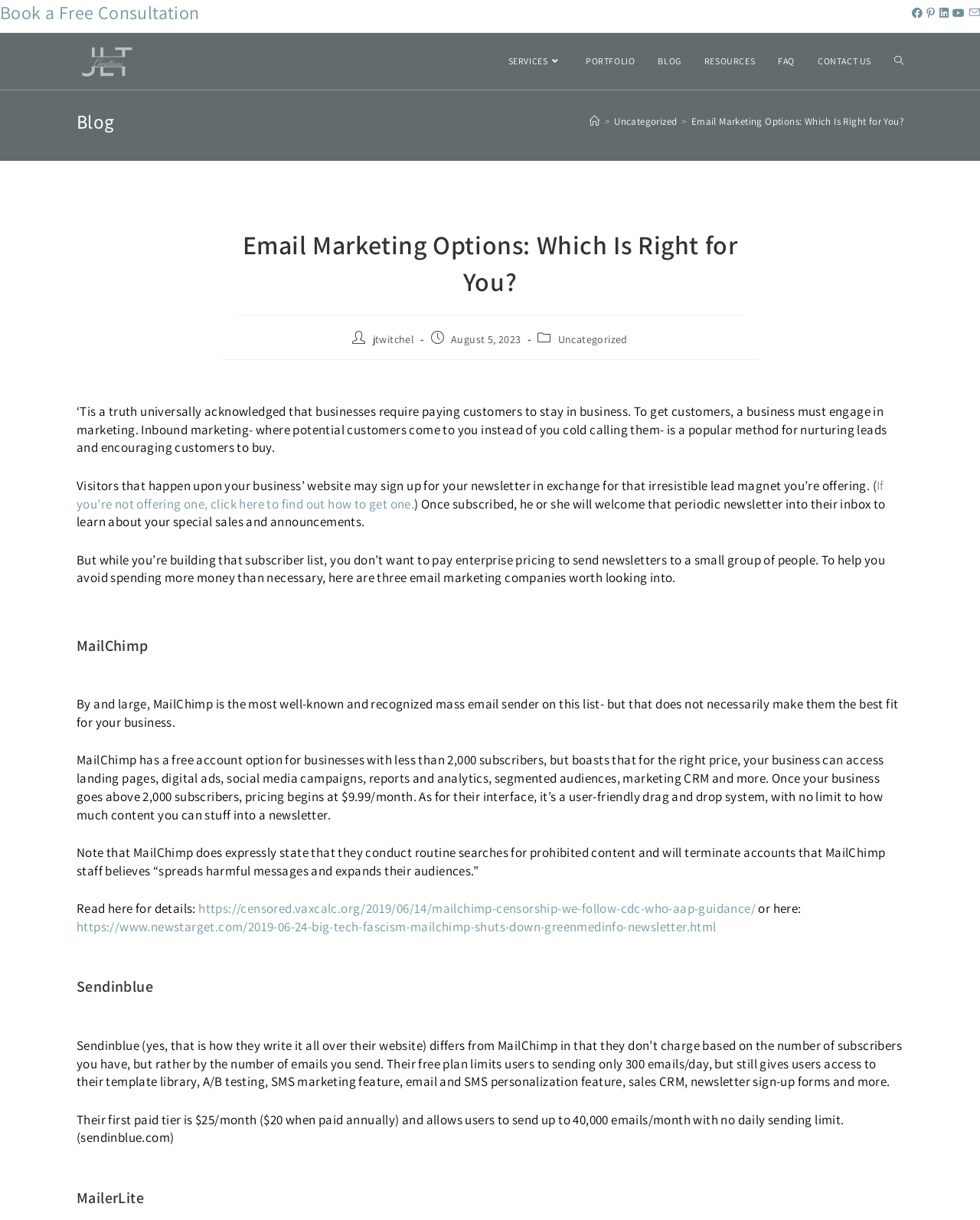Write an elaborate caption that captures the essence of the webpage.

This webpage is about email marketing options, specifically discussing three companies worth considering: MailChimp, Sendinblue, and MailerLite. At the top of the page, there is a navigation menu with links to various sections of the website, including "SERVICES", "PORTFOLIO", "BLOG", "RESOURCES", "FAQ", and "CONTACT US". Below this menu, there is a header section with a link to "JLT Creations" and an image of the company's logo.

The main content of the page is divided into sections, each discussing one of the three email marketing companies. The first section is about MailChimp, which offers a free account option for businesses with less than 2,000 subscribers. The section provides details about MailChimp's features, pricing, and interface, as well as a warning about their content policy.

The second section is about Sendinblue, which charges users based on the number of emails they send rather than the number of subscribers. This section describes Sendinblue's free plan, which limits users to sending 300 emails per day, and its paid tier, which allows users to send up to 40,000 emails per month.

The third section is about MailerLite, but it is not fully visible on the page. There are also several links and buttons throughout the page, including a "Book a Free Consultation" link at the top, social media links in the top-right corner, and a "TOGGLE WEBSITE SEARCH" link at the bottom.

In addition to the main content, there is a sidebar with a heading "Blog" and a breadcrumb navigation menu showing the current page's location within the website. There is also a section with the author's name, "jtwitchel", and the date "August 5, 2023".